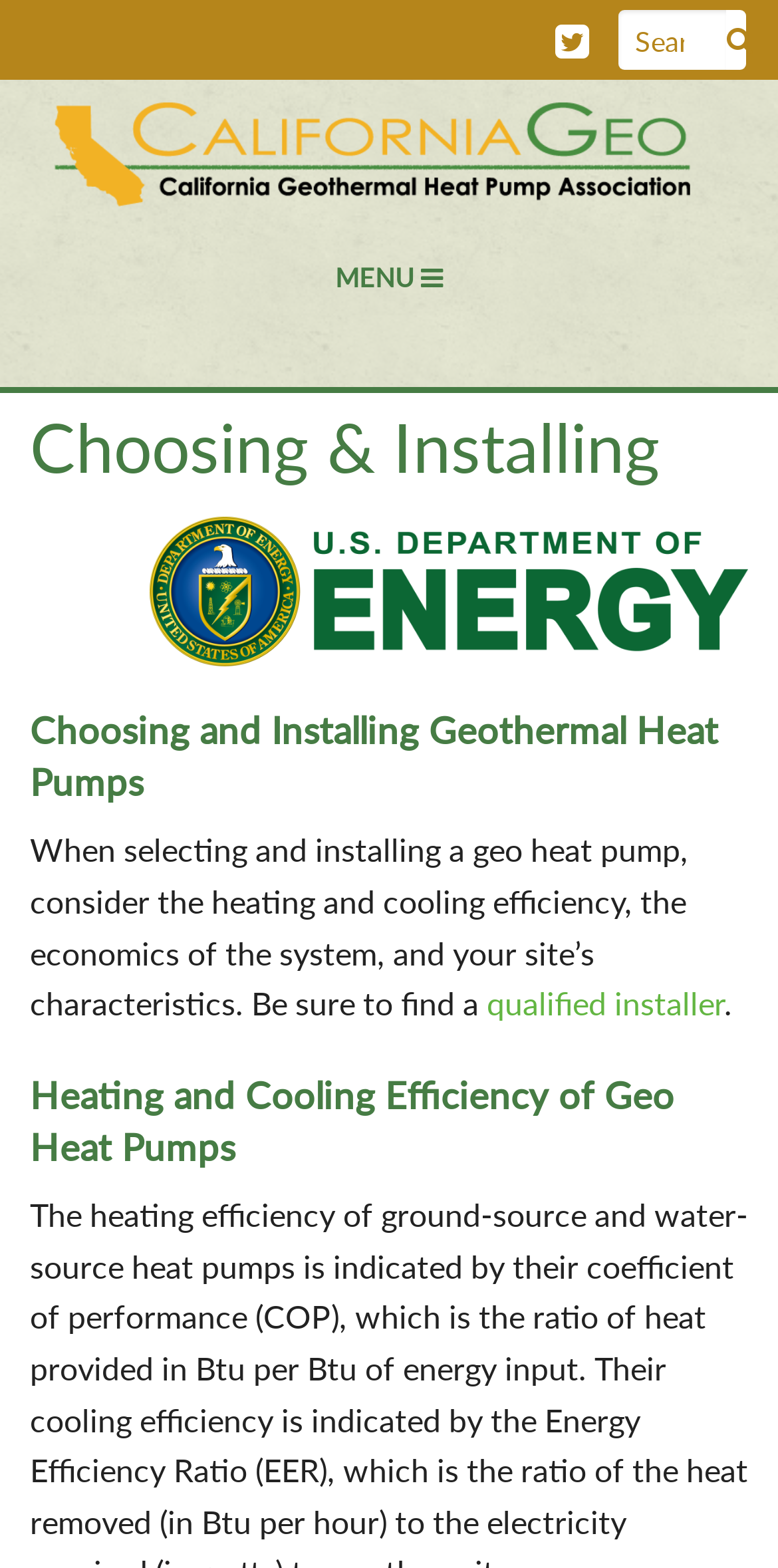Please identify the bounding box coordinates of where to click in order to follow the instruction: "learn more about Geo Basics".

[0.038, 0.341, 0.962, 0.405]